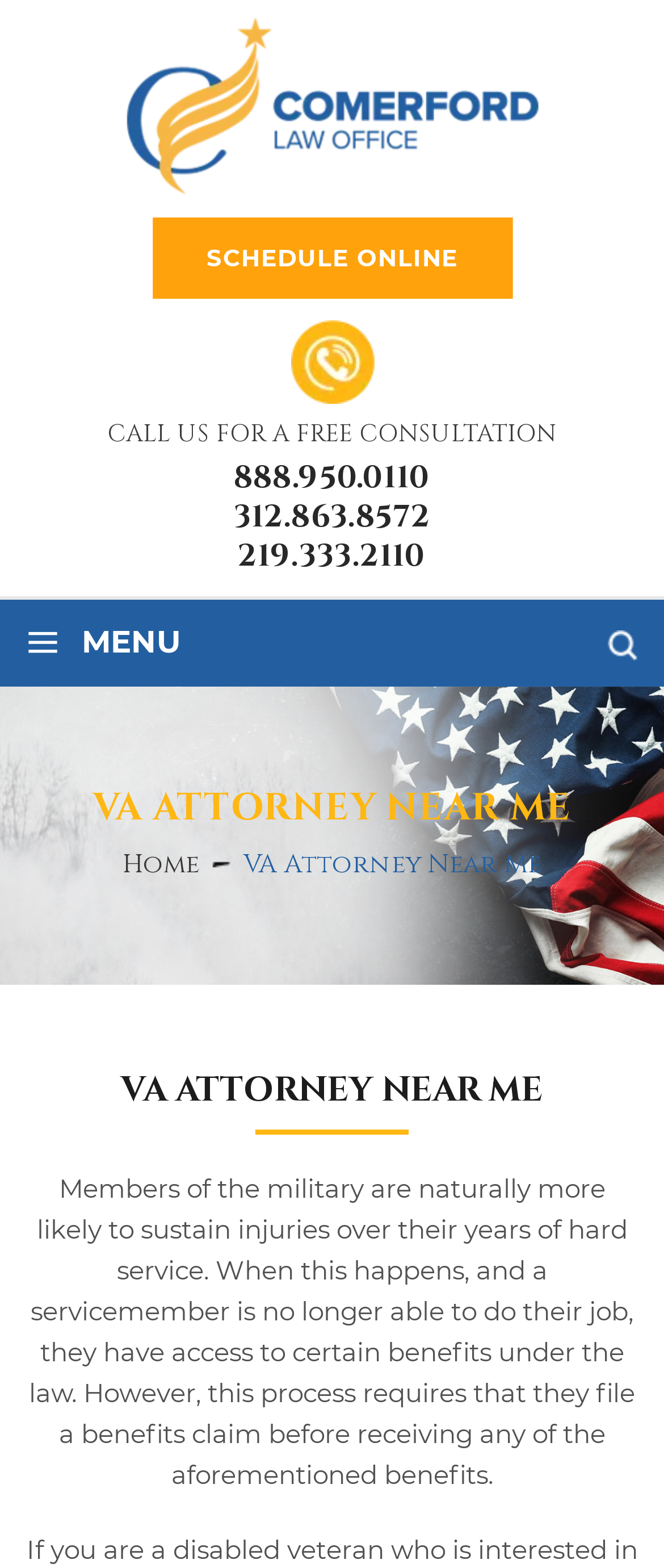Summarize the webpage with a detailed and informative caption.

The webpage is about a law office that specializes in helping disabled veterans with their benefits claims. At the top, there is a logo of "Comerford Law Office" with a link to the office's website. Below the logo, there is a prominent call-to-action button "SCHEDULE ONLINE" and a heading that invites visitors to call for a free consultation, along with three phone numbers.

To the left of the phone numbers, there is a menu button with the label "MENU" and a symbol "≡" next to it. On the right side of the page, there is a "Clear" button.

The main content of the page is divided into sections. The first section has a heading "VA ATTORNEY NEAR ME" and a brief introduction to the law office. Below this section, there is a paragraph of text that explains the benefits available to disabled veterans and the process of filing a claim. The text is followed by another heading "VA ATTORNEY NEAR ME" and a brief sentence that seems to be a continuation of the previous paragraph.

There are a total of three headings with the title "VA ATTORNEY NEAR ME" on the page, which suggests that the law office specializes in this area. There are also several links on the page, including one to the home page and another to the law office's website. Overall, the webpage appears to be a landing page for disabled veterans seeking legal assistance with their benefits claims.